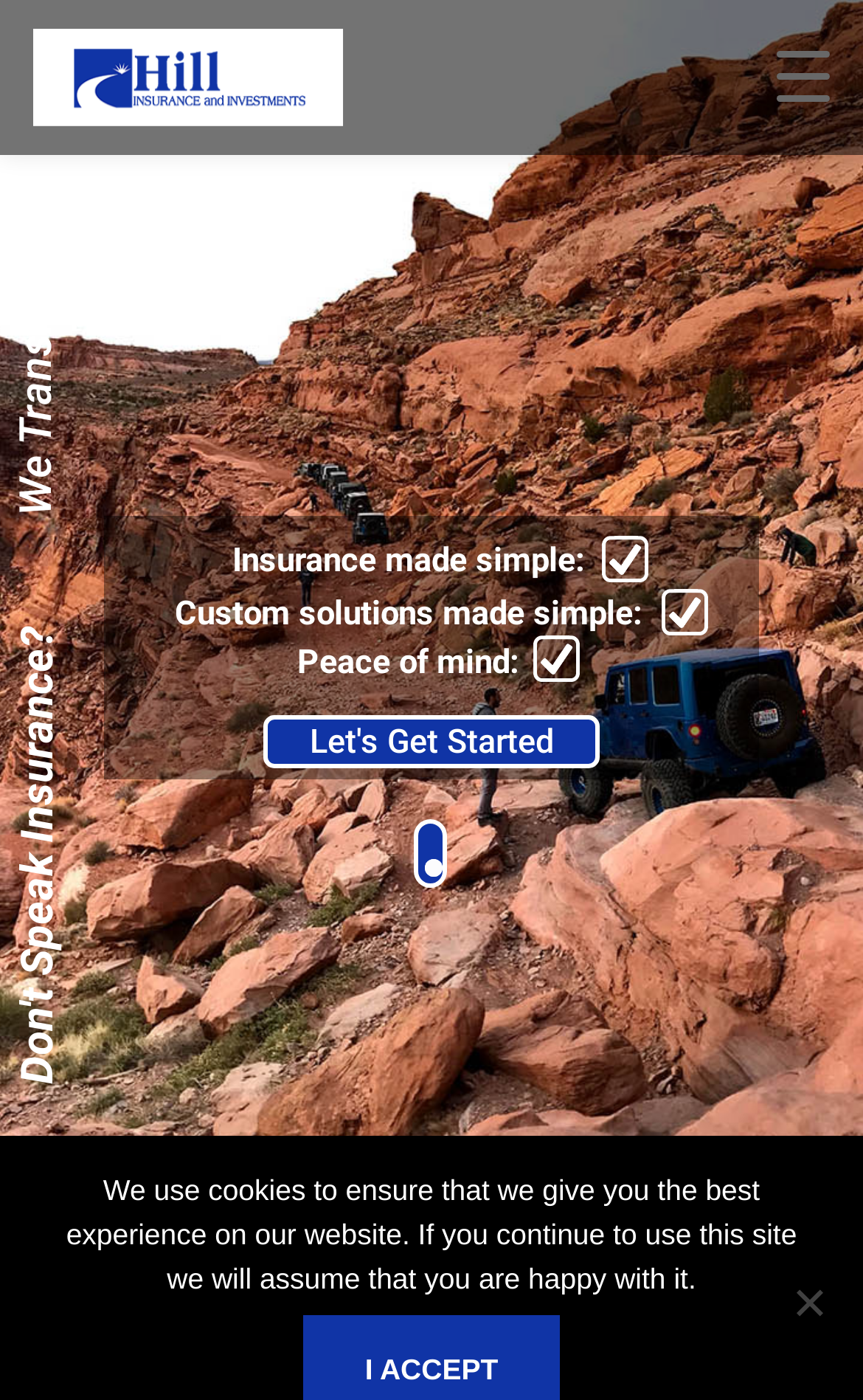Answer briefly with one word or phrase:
What is the purpose of the 'Let's Get Started' link?

To begin the insurance process